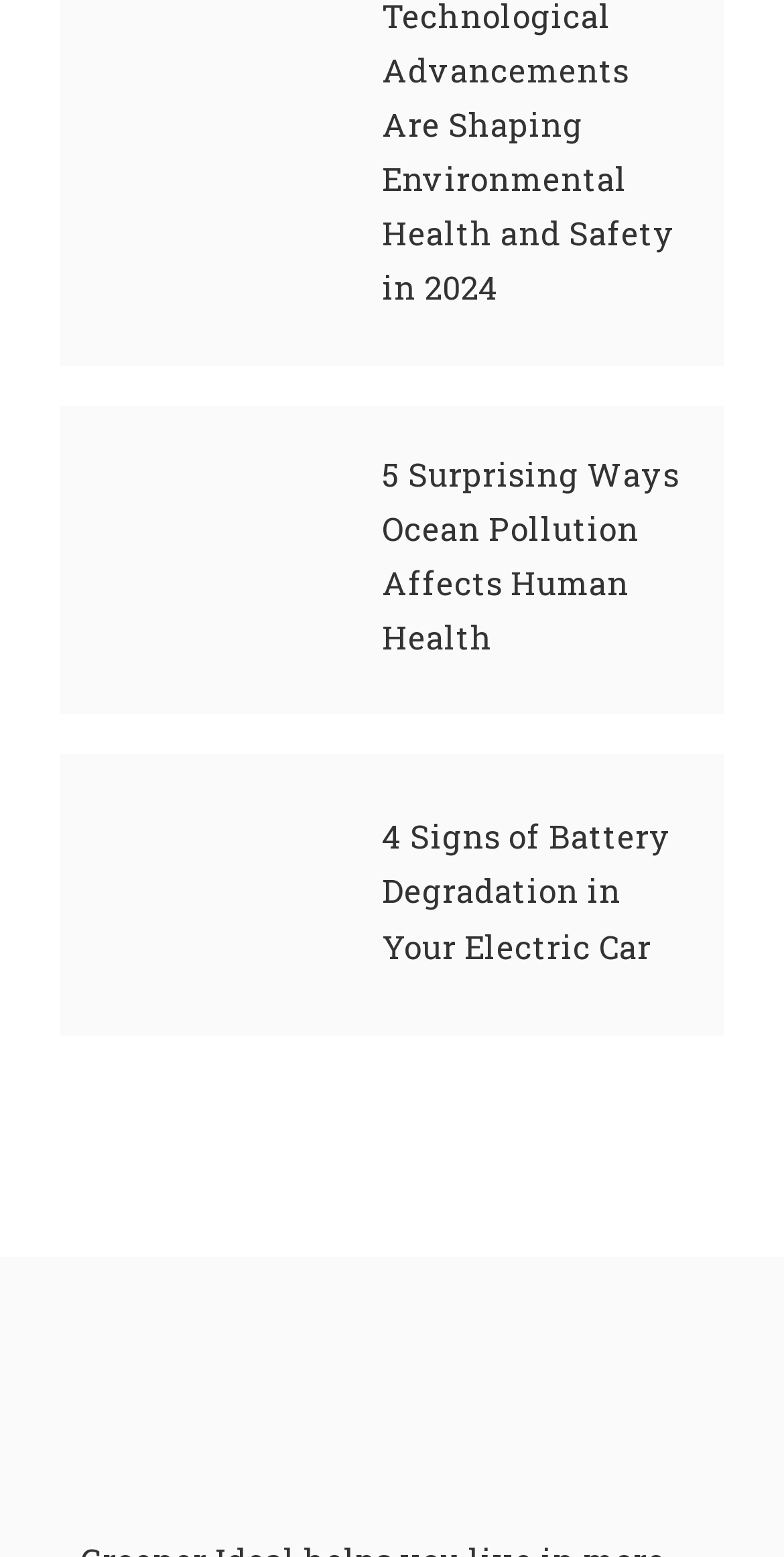Look at the image and write a detailed answer to the question: 
What is the title of the first article?

The first article on the webpage has a heading that reads '5 Surprising Ways Ocean Pollution Affects Human Health', which is the title of the article.